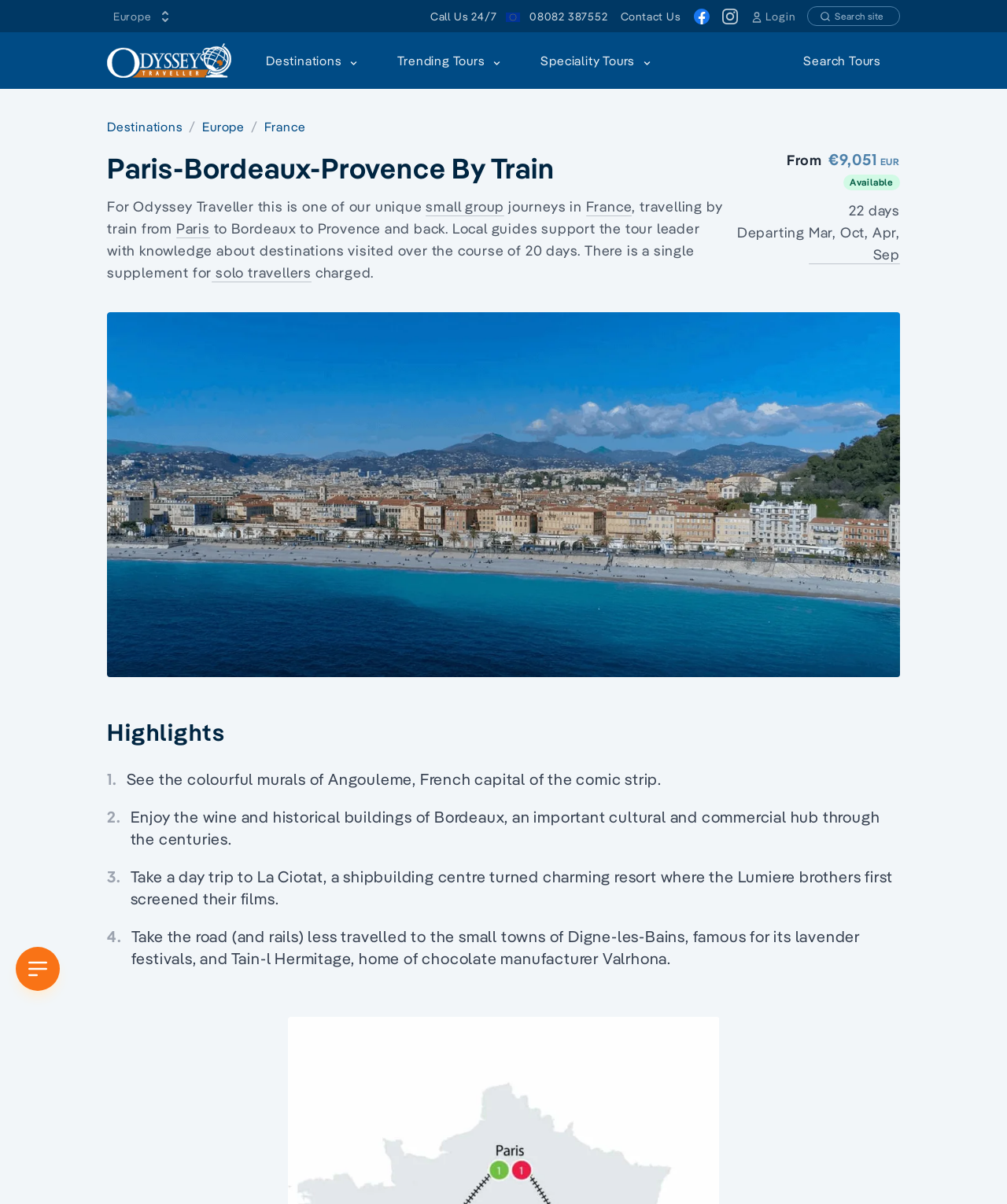Determine the bounding box coordinates for the element that should be clicked to follow this instruction: "Call the phone number". The coordinates should be given as four float numbers between 0 and 1, in the format [left, top, right, bottom].

[0.526, 0.008, 0.604, 0.019]